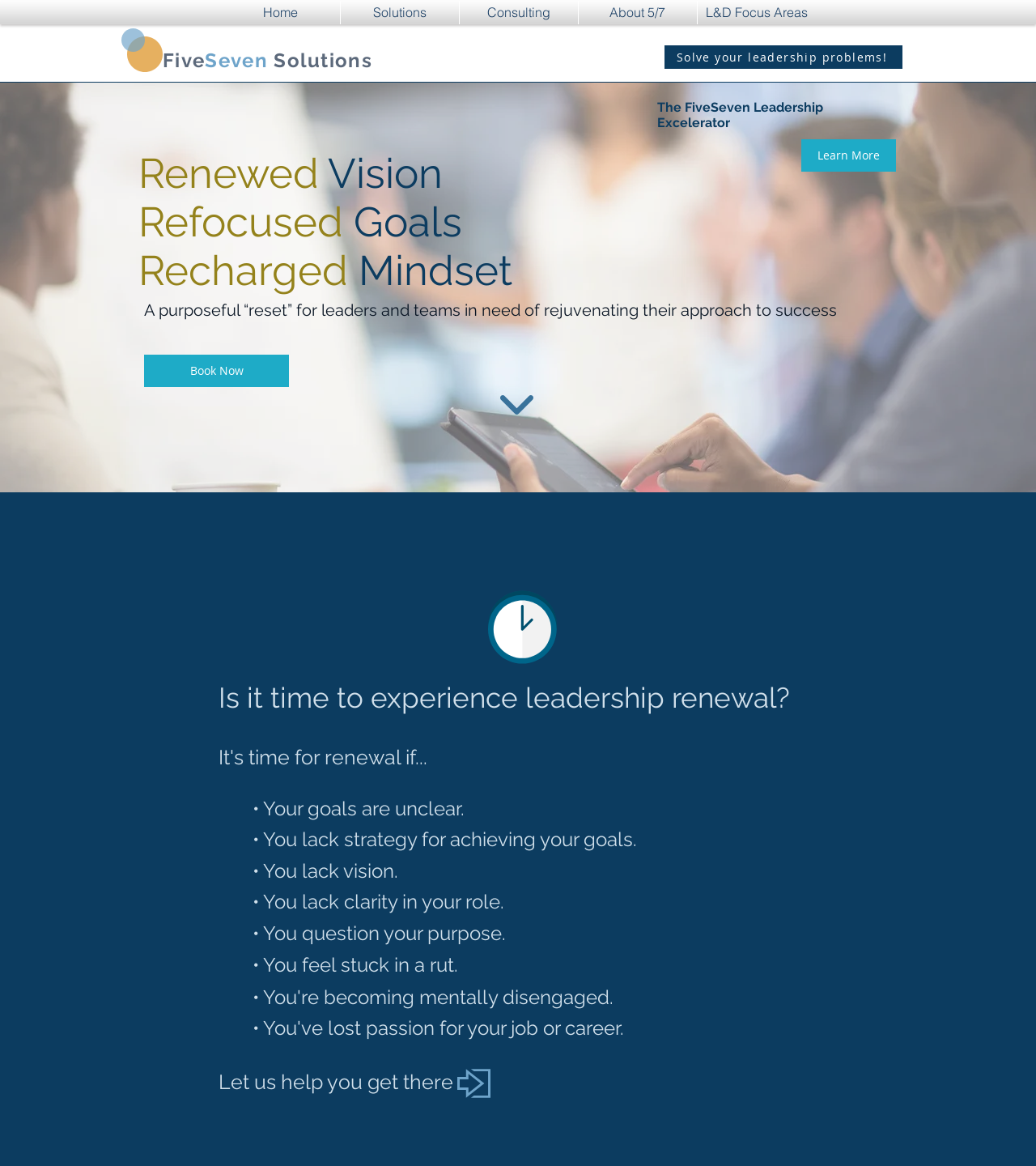Identify the bounding box coordinates for the element that needs to be clicked to fulfill this instruction: "Share on Facebook". Provide the coordinates in the format of four float numbers between 0 and 1: [left, top, right, bottom].

None